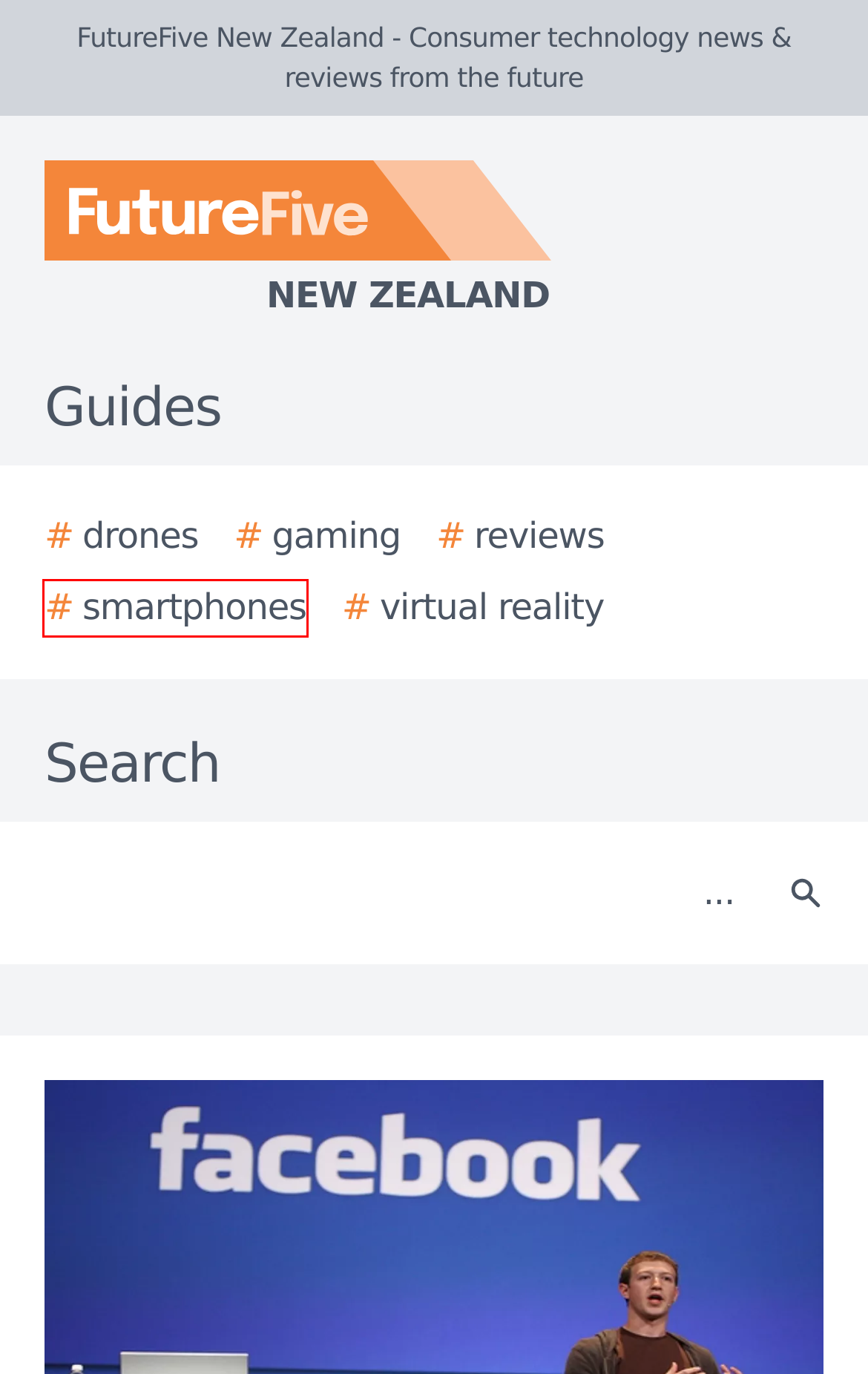Look at the screenshot of a webpage that includes a red bounding box around a UI element. Select the most appropriate webpage description that matches the page seen after clicking the highlighted element. Here are the candidates:
A. The 2024 Ultimate Guide to Smartphones
B. The 2024 Ultimate Guide to Gaming
C. TechDay Australia - Australia's technology news network
D. ChannelLife New Zealand - Industry insider news for technology resellers
E. FutureFive New Zealand - Consumer technology news & reviews from the future
F. FutureFive New Zealand
G. ChannelLife New Zealand - Media kit
H. Facebook stories - TechDay New Zealand

A